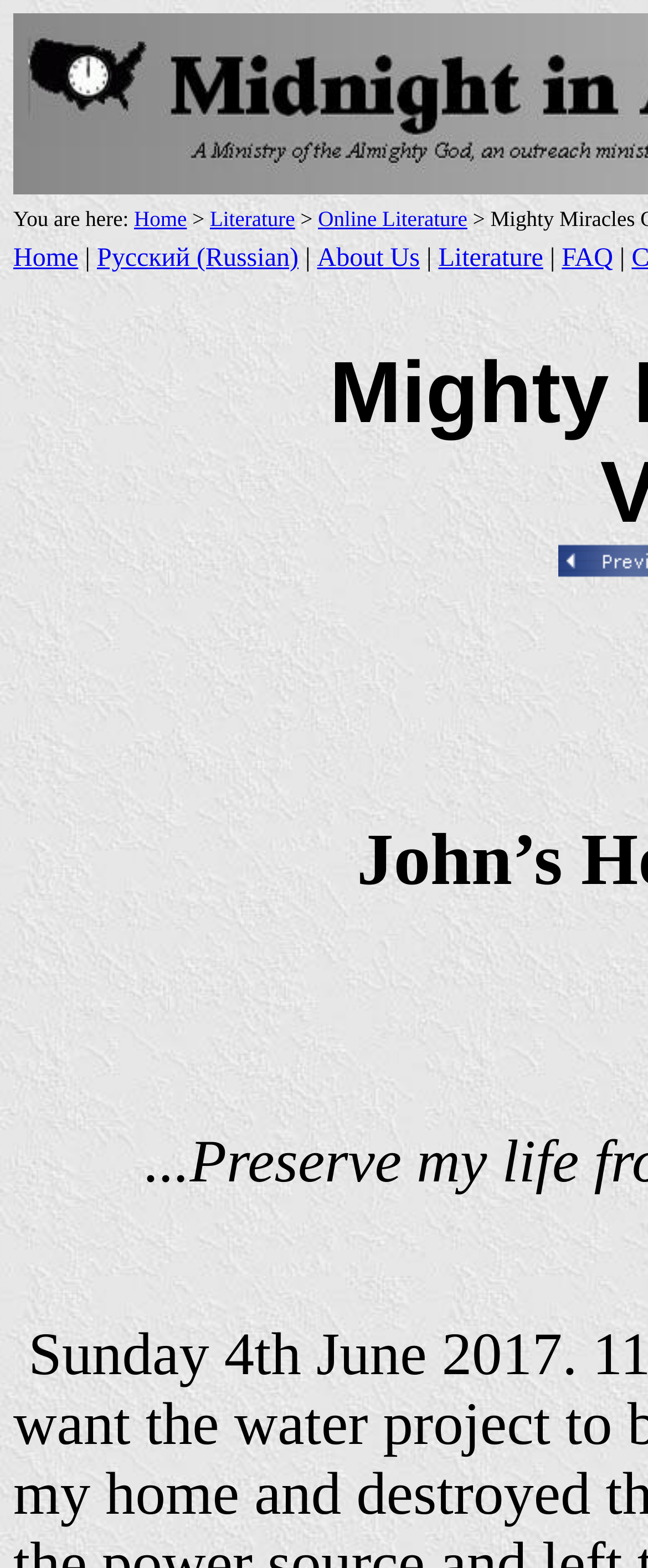Please identify the bounding box coordinates of the element's region that I should click in order to complete the following instruction: "check faq". The bounding box coordinates consist of four float numbers between 0 and 1, i.e., [left, top, right, bottom].

[0.867, 0.156, 0.946, 0.174]